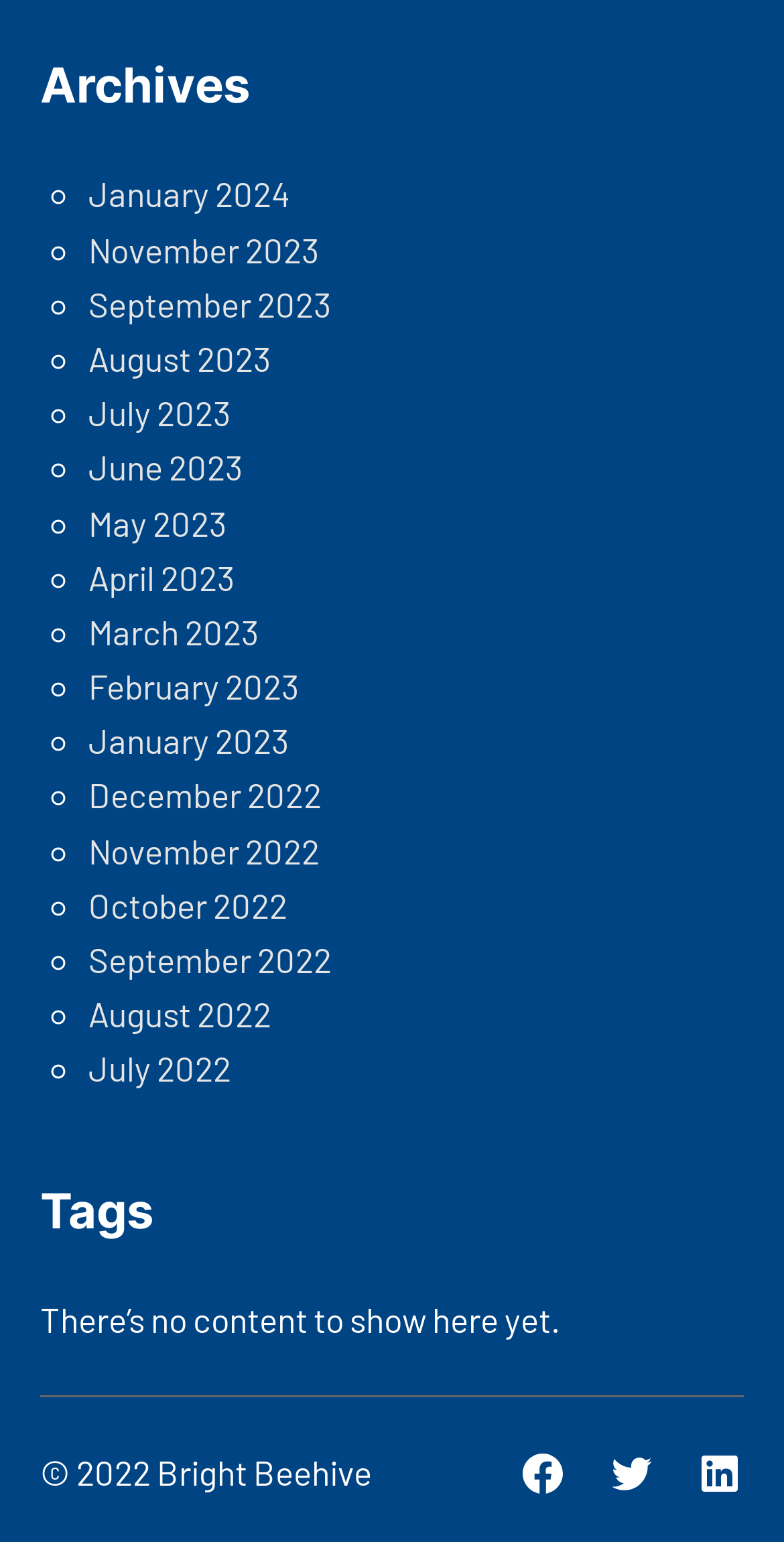Can you determine the bounding box coordinates of the area that needs to be clicked to fulfill the following instruction: "View November 2023 archives"?

[0.113, 0.148, 0.408, 0.174]